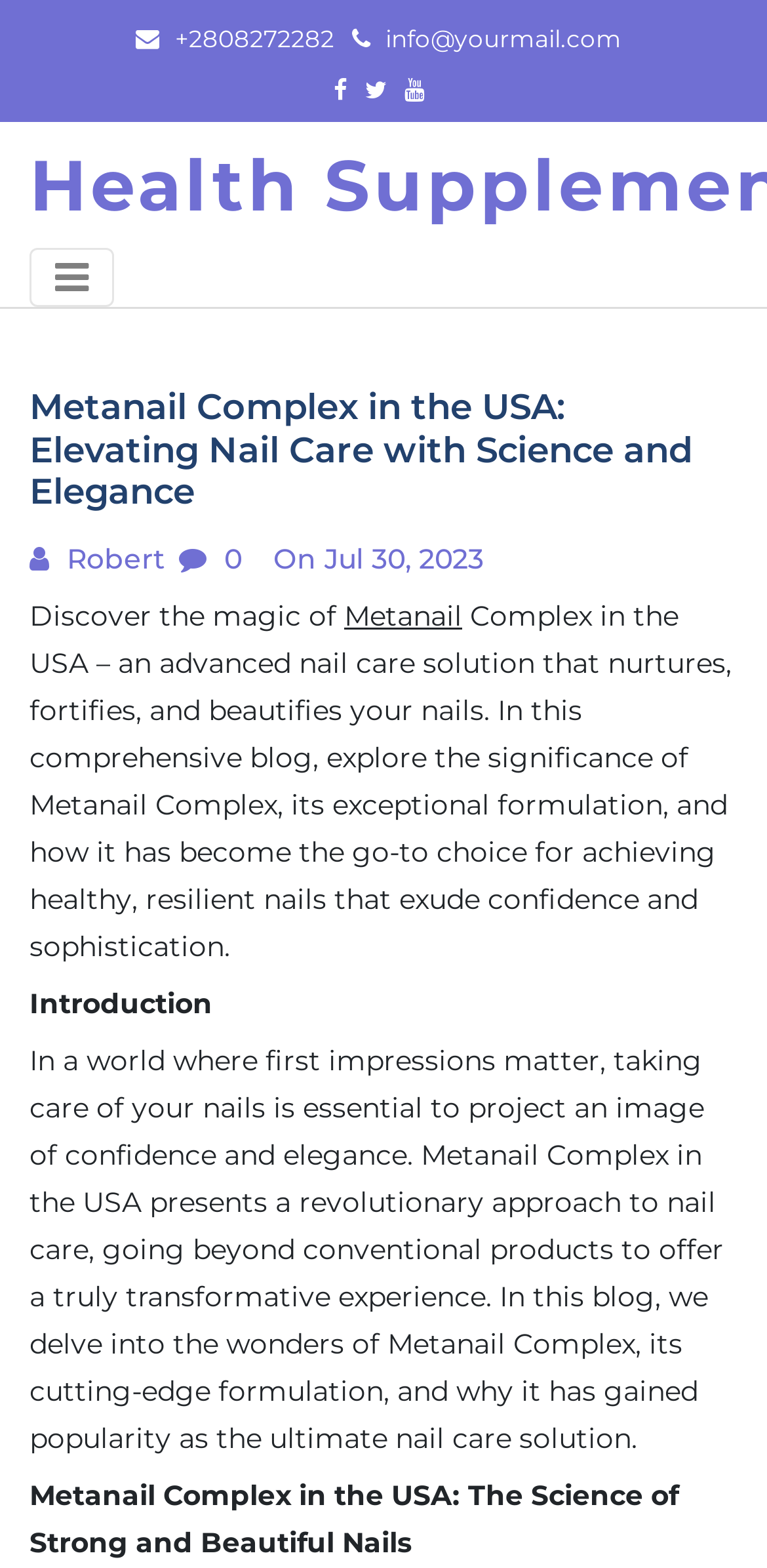What is the topic of the blog post?
Respond to the question with a single word or phrase according to the image.

Metanail Complex in the USA